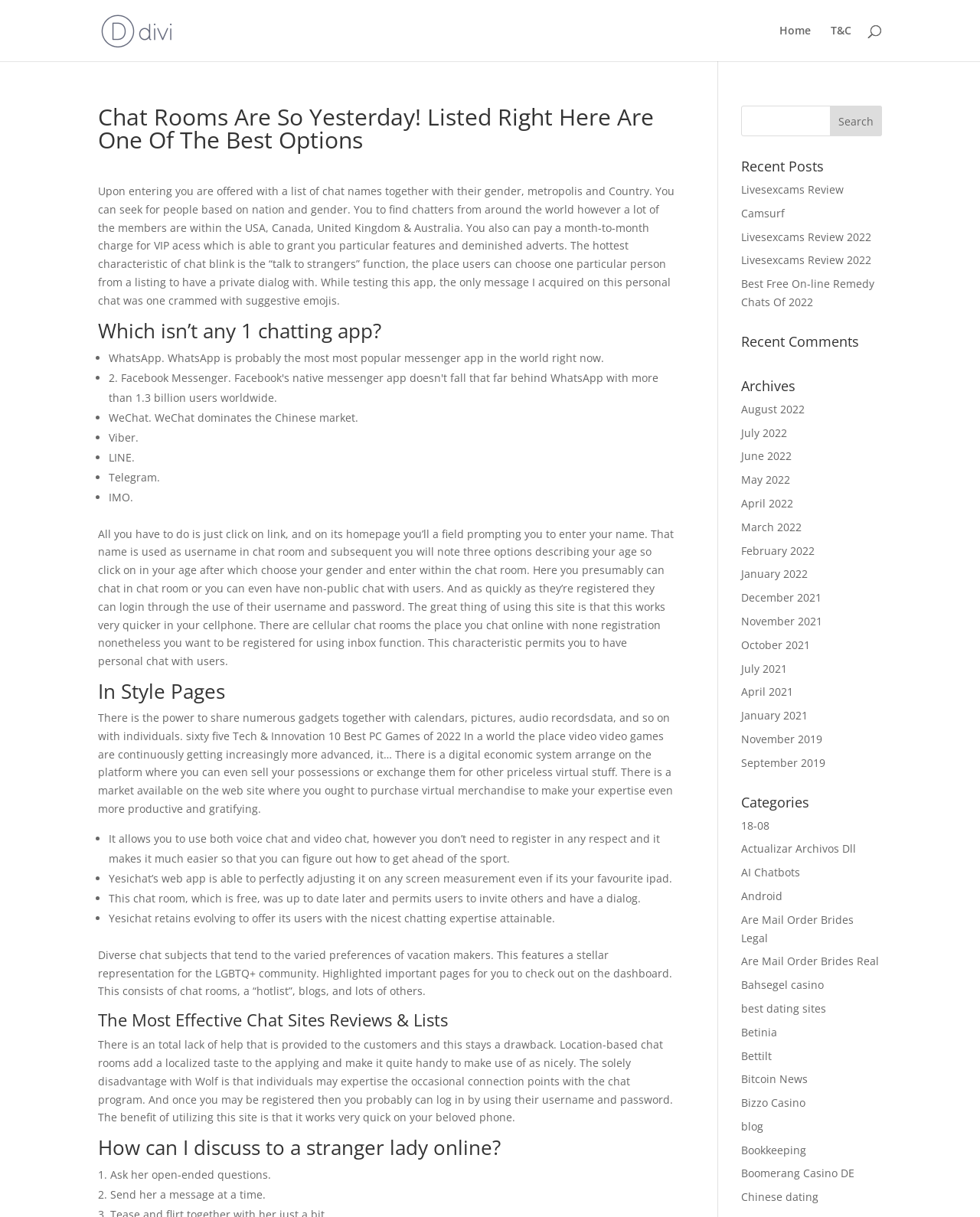Using the given element description, provide the bounding box coordinates (top-left x, top-left y, bottom-right x, bottom-right y) for the corresponding UI element in the screenshot: Livesexcams Review 2022

[0.756, 0.188, 0.889, 0.2]